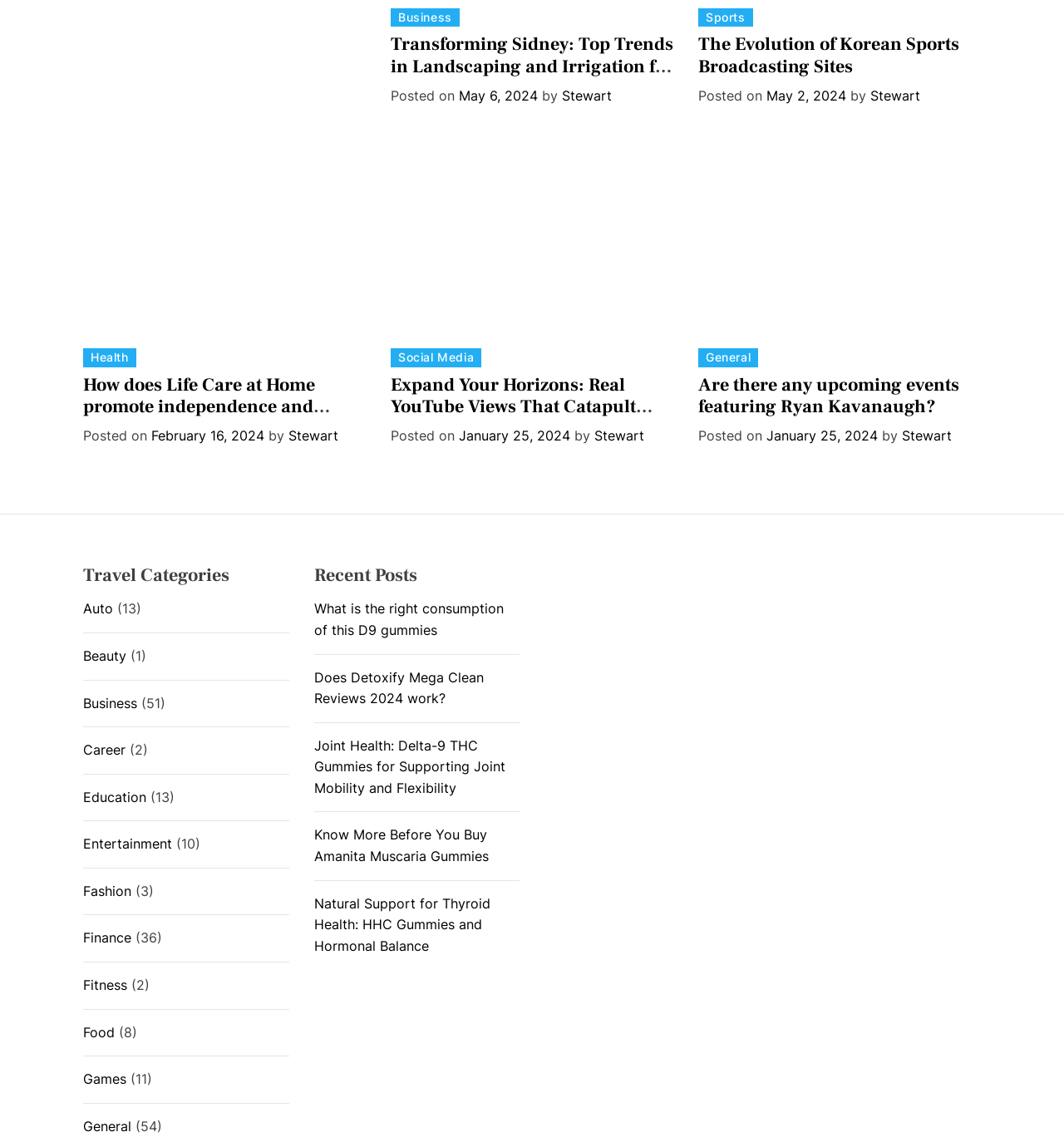Provide your answer in a single word or phrase: 
Who is the author of the article 'Transforming Sidney: Top Trends in Landscaping and Irrigation for Your Home'?

Stewart